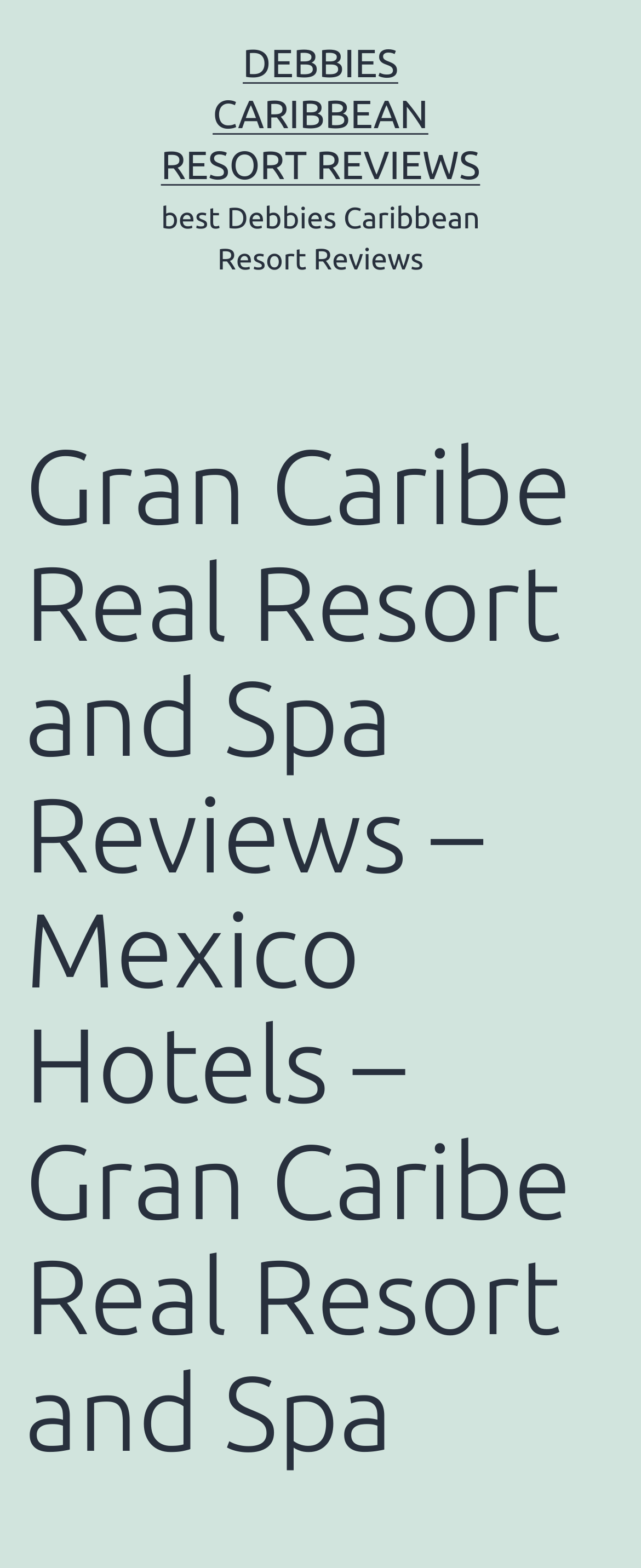Can you determine the main header of this webpage?

Gran Caribe Real Resort and Spa Reviews – Mexico Hotels – Gran Caribe Real Resort and Spa